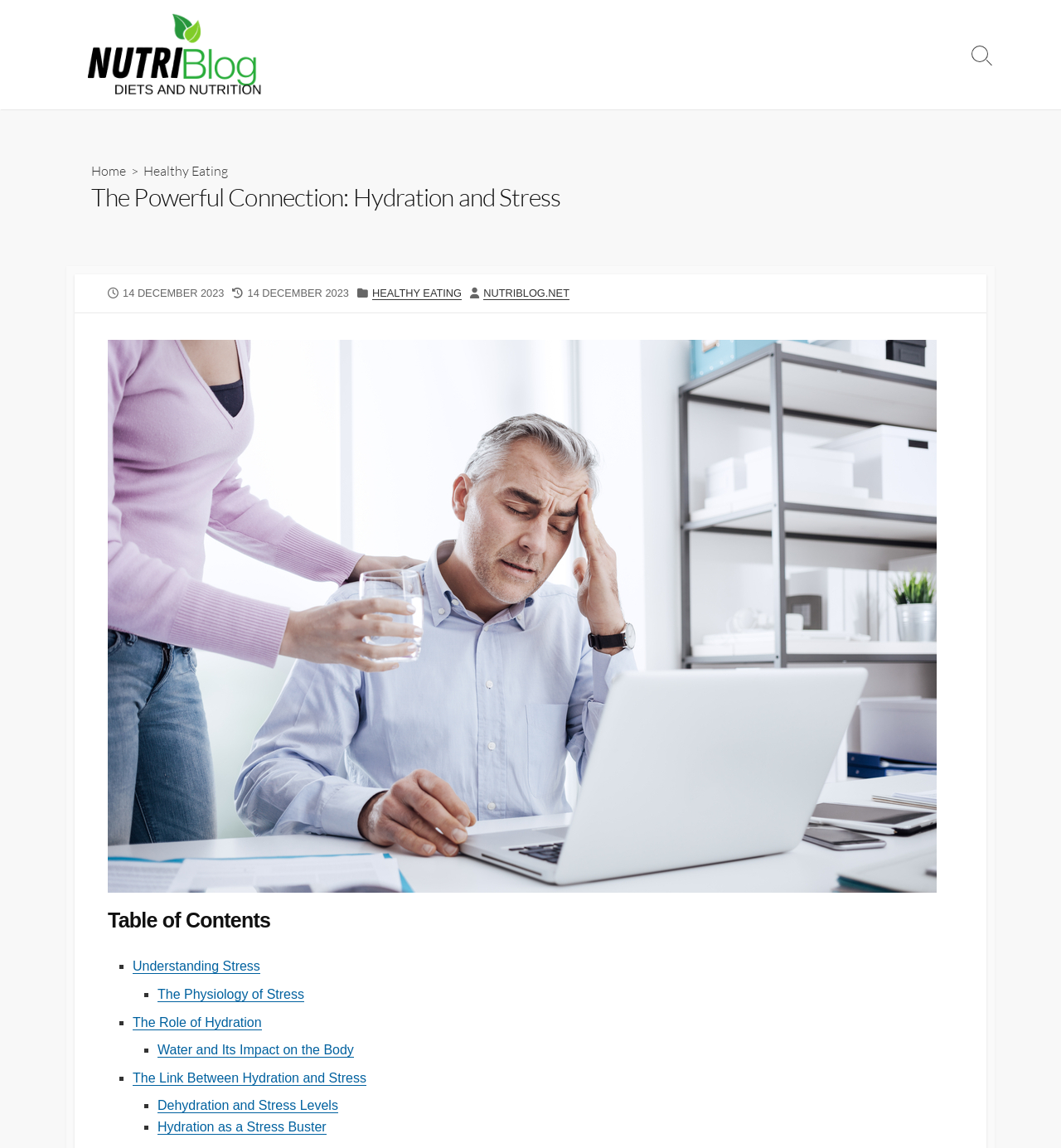Determine the bounding box coordinates for the region that must be clicked to execute the following instruction: "Learn about Understanding Stress".

[0.125, 0.836, 0.245, 0.848]